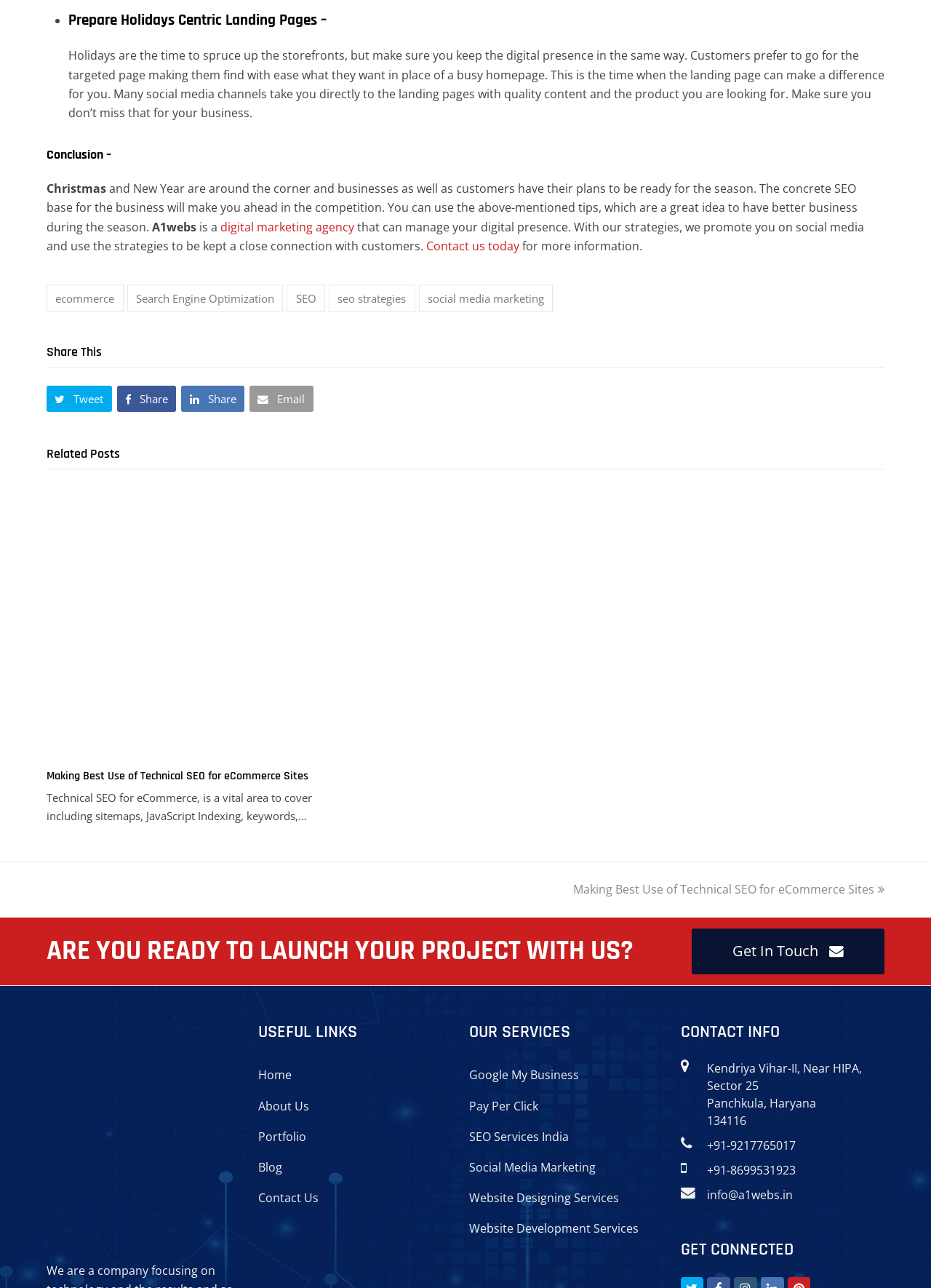What are the services offered by A1webs?
From the image, provide a succinct answer in one word or a short phrase.

SEO, social media marketing, etc.